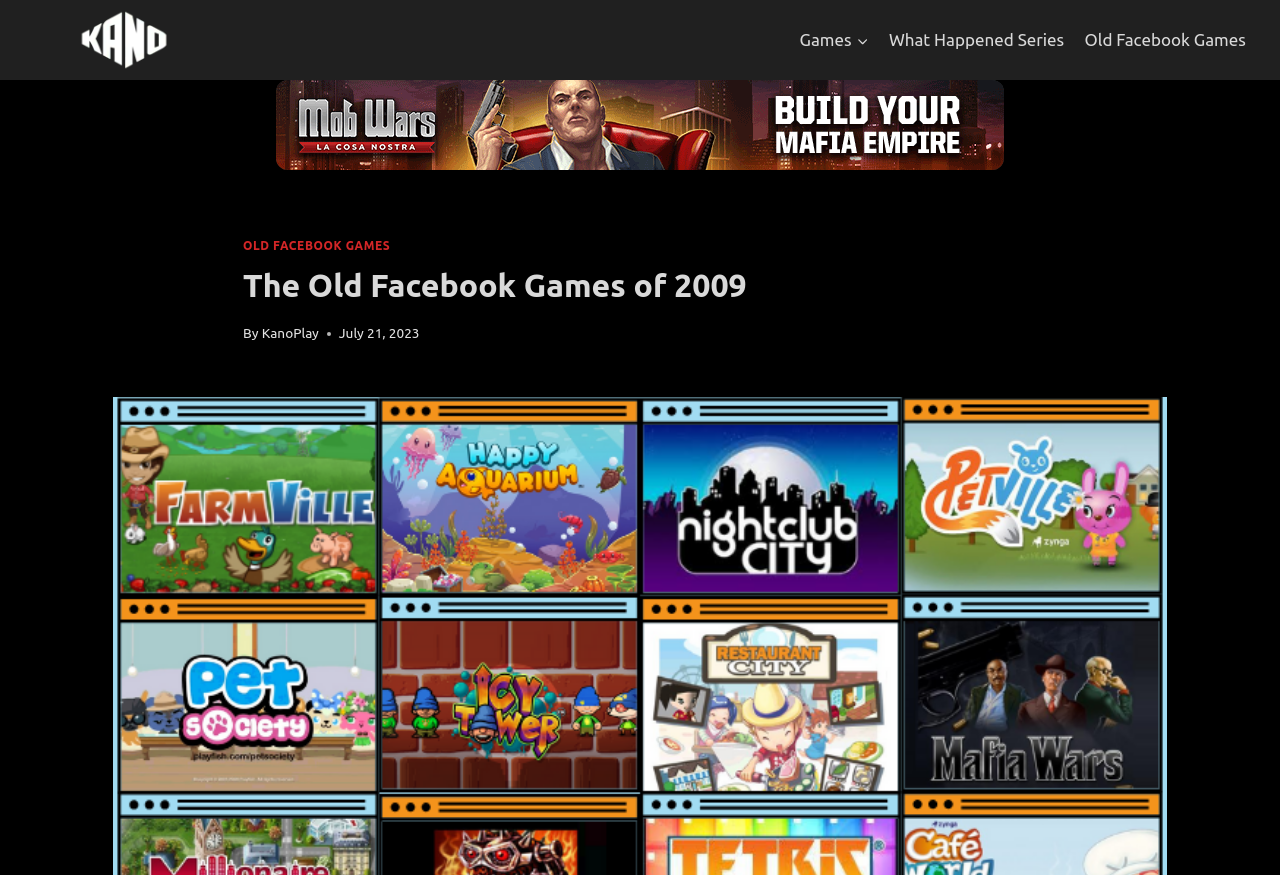How many navigation links are there?
Refer to the image and offer an in-depth and detailed answer to the question.

I counted the number of links under the 'Primary Navigation' section, which are 'Games', 'What Happened Series', 'Old Facebook Games', and the 'Expand child menu of Games' button, which I counted as a link.